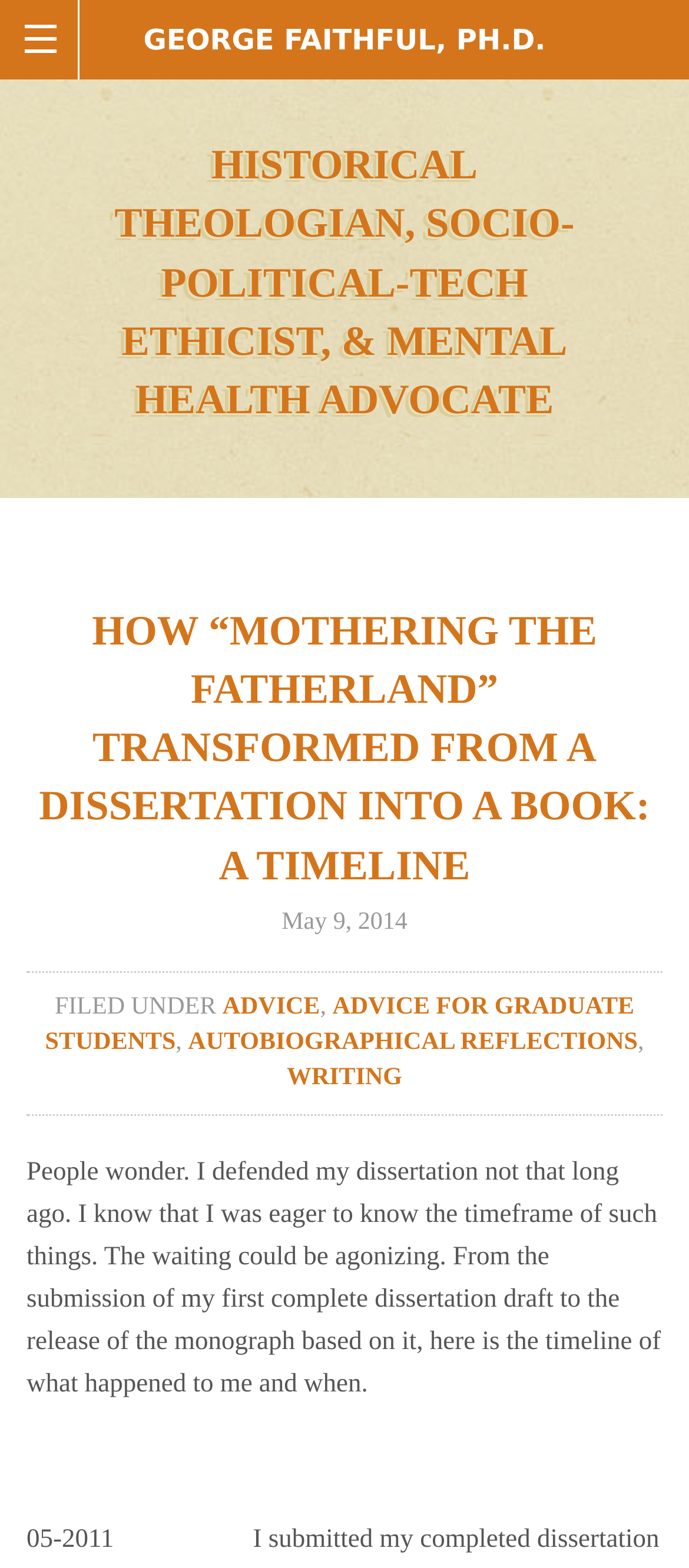For the given element description Autobiographical Reflections, determine the bounding box coordinates of the UI element. The coordinates should follow the format (top-left x, top-left y, bottom-right x, bottom-right y) and be within the range of 0 to 1.

[0.273, 0.656, 0.926, 0.673]